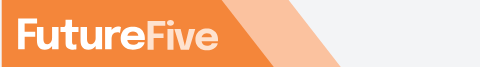What is the text color of the logo?
Using the image as a reference, answer with just one word or a short phrase.

white